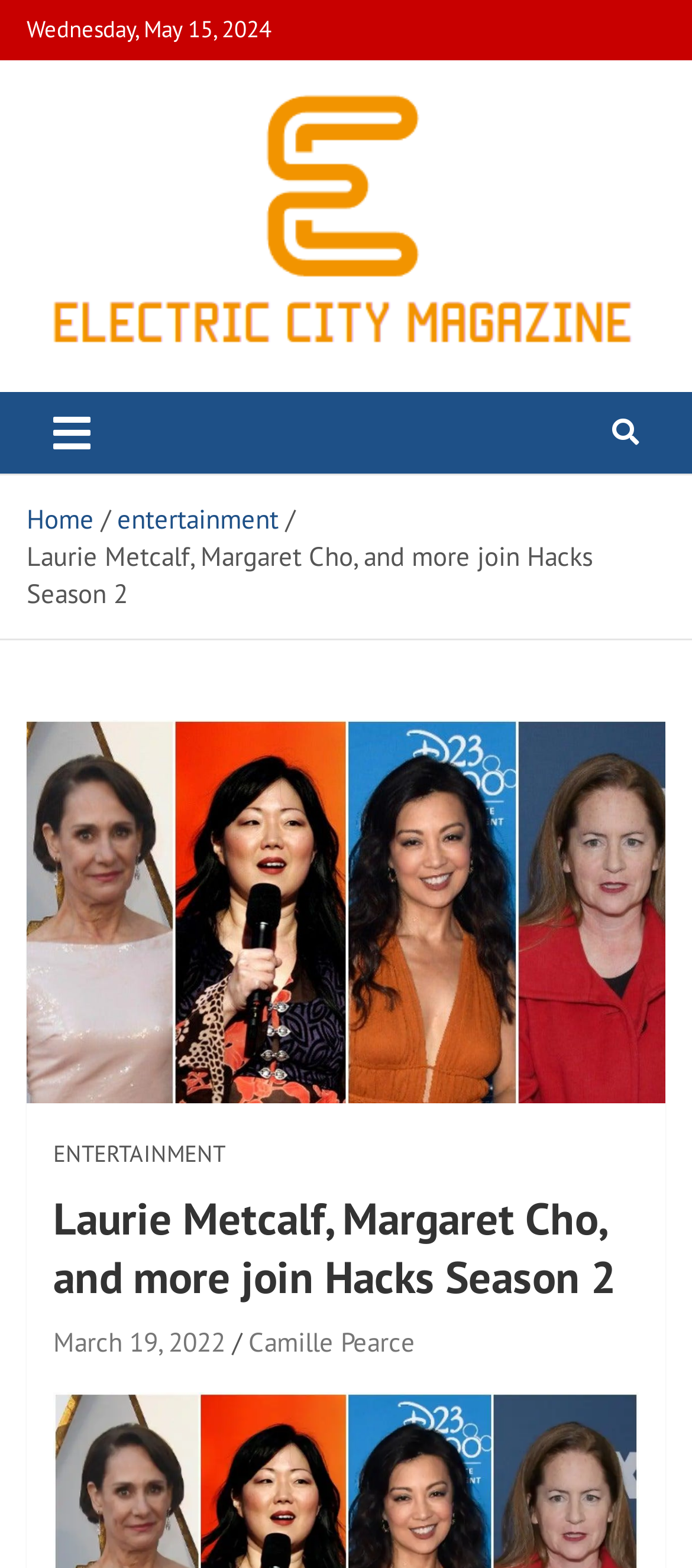Determine the bounding box coordinates for the region that must be clicked to execute the following instruction: "View the image of 'Electric City Magazine'".

[0.038, 0.057, 0.962, 0.226]